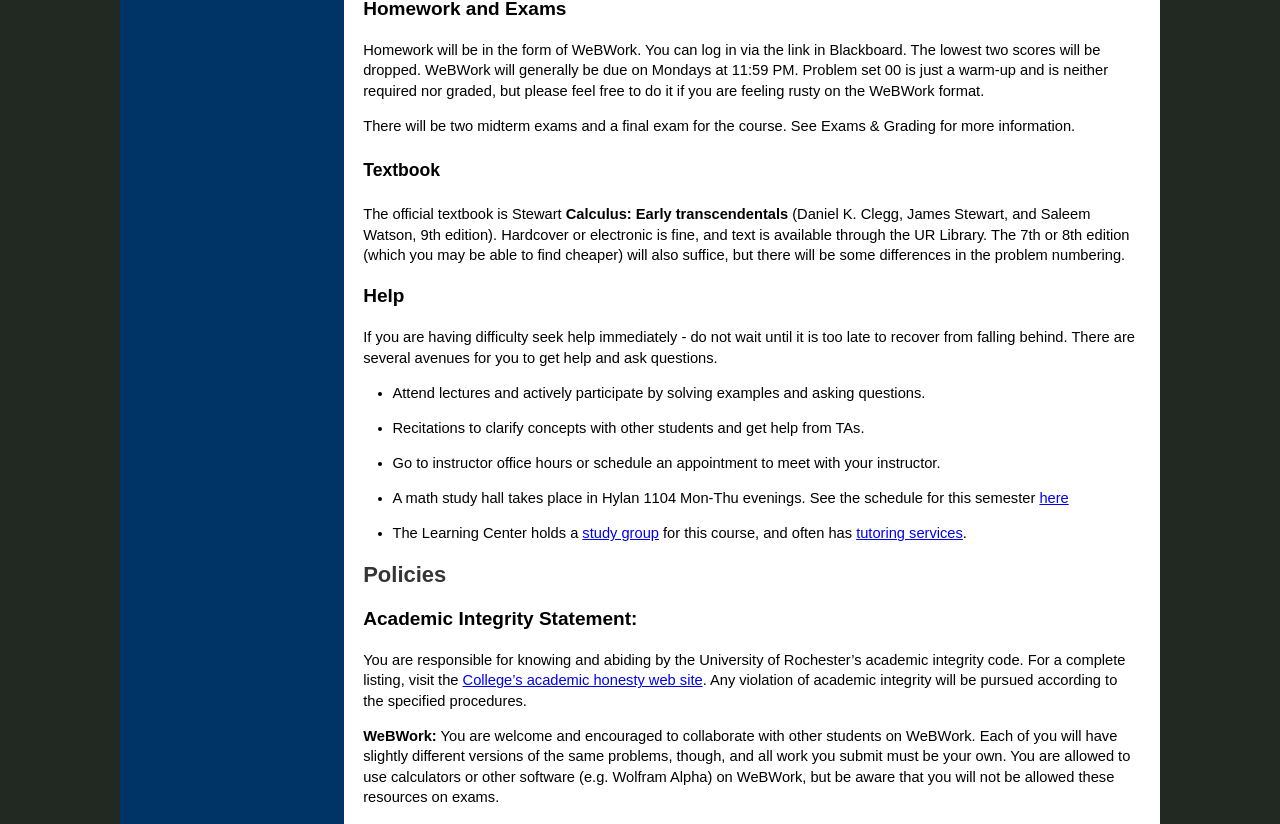From the webpage screenshot, predict the bounding box coordinates (top-left x, top-left y, bottom-right x, bottom-right y) for the UI element described here: study group

[0.455, 0.638, 0.515, 0.657]